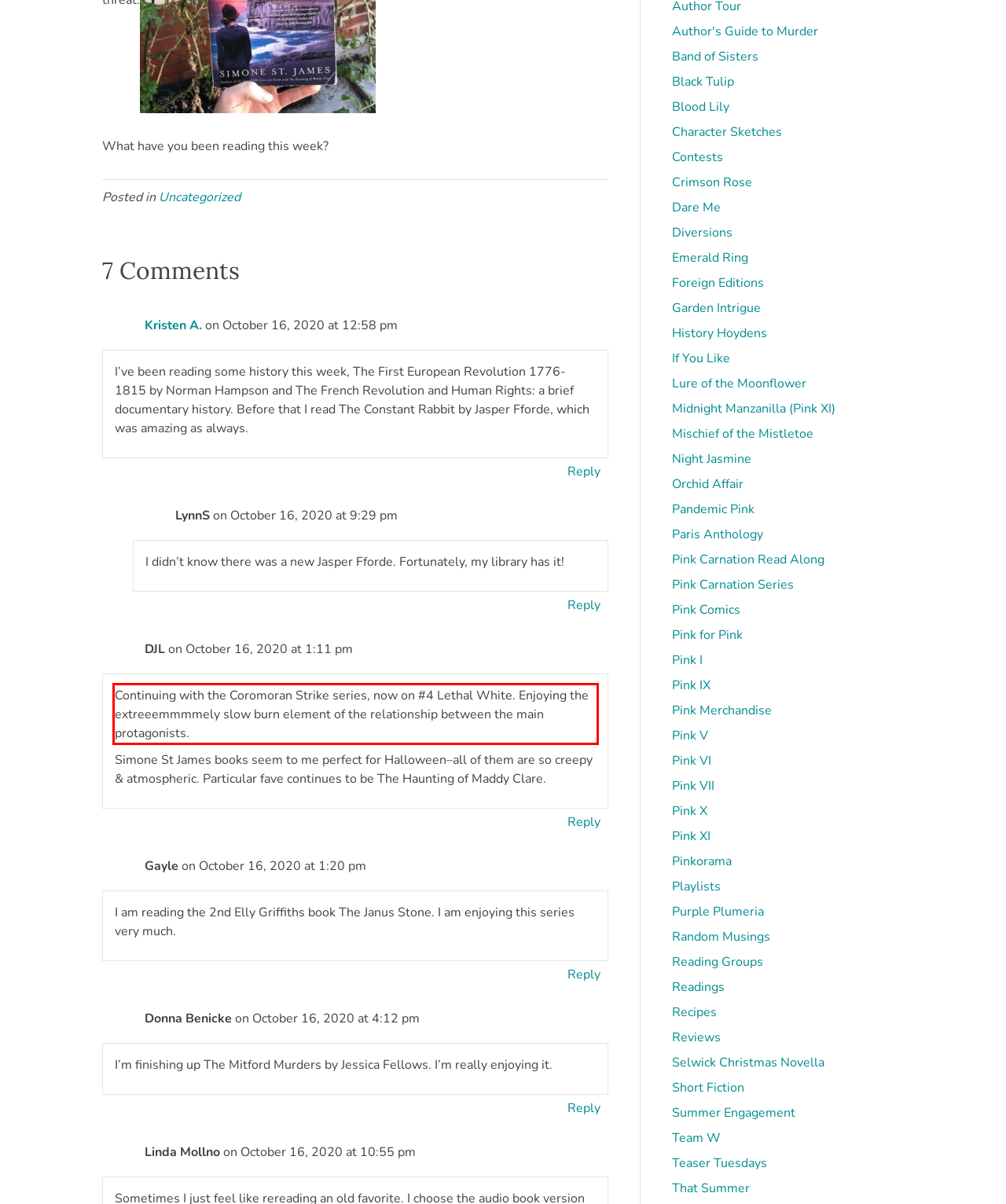Identify the text inside the red bounding box on the provided webpage screenshot by performing OCR.

Continuing with the Coromoran Strike series, now on #4 Lethal White. Enjoying the extreeemmmmely slow burn element of the relationship between the main protagonists.